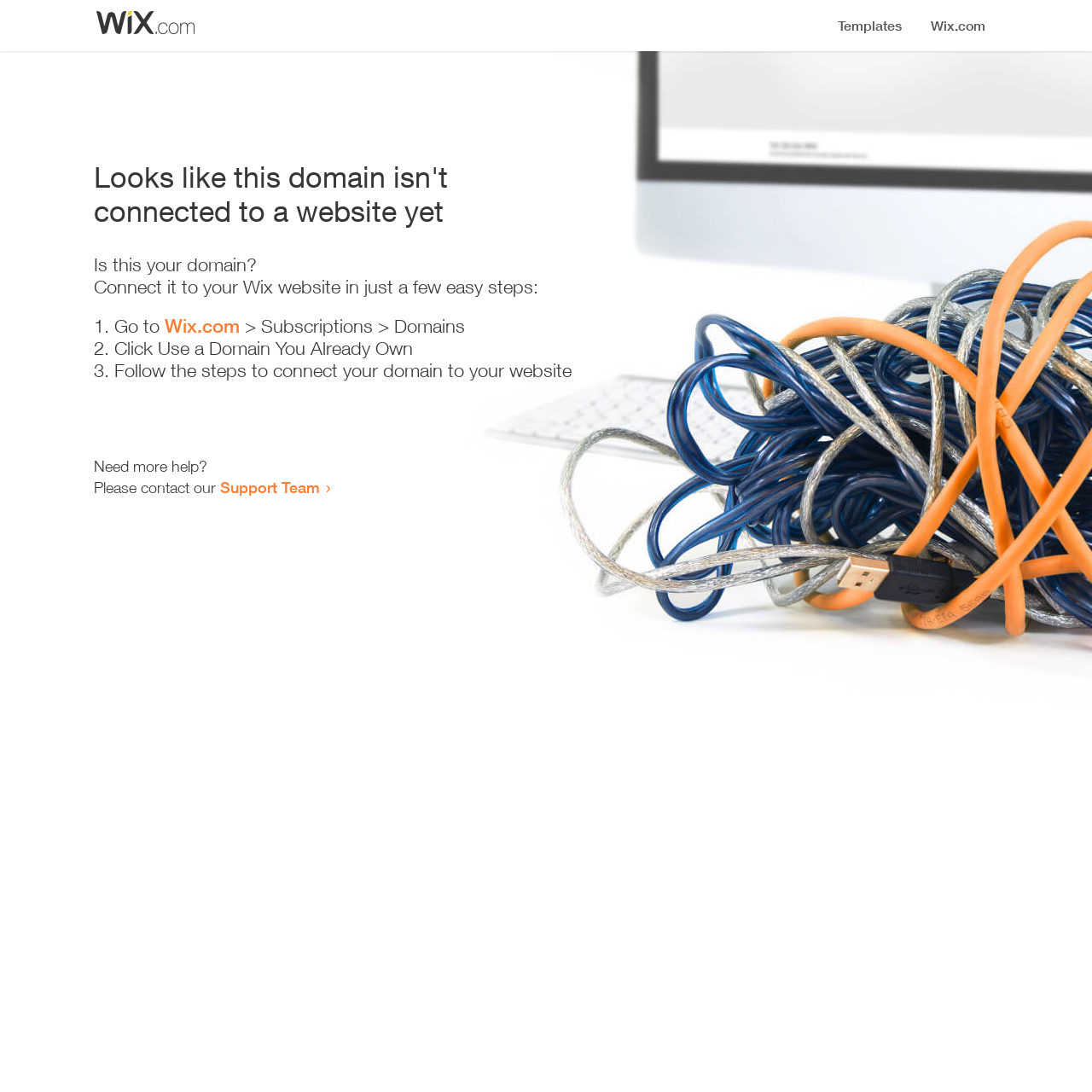What is the status of this domain?
Could you answer the question in a detailed manner, providing as much information as possible?

The webpage indicates that the domain is not connected to a website yet, as stated in the heading 'Looks like this domain isn't connected to a website yet'.